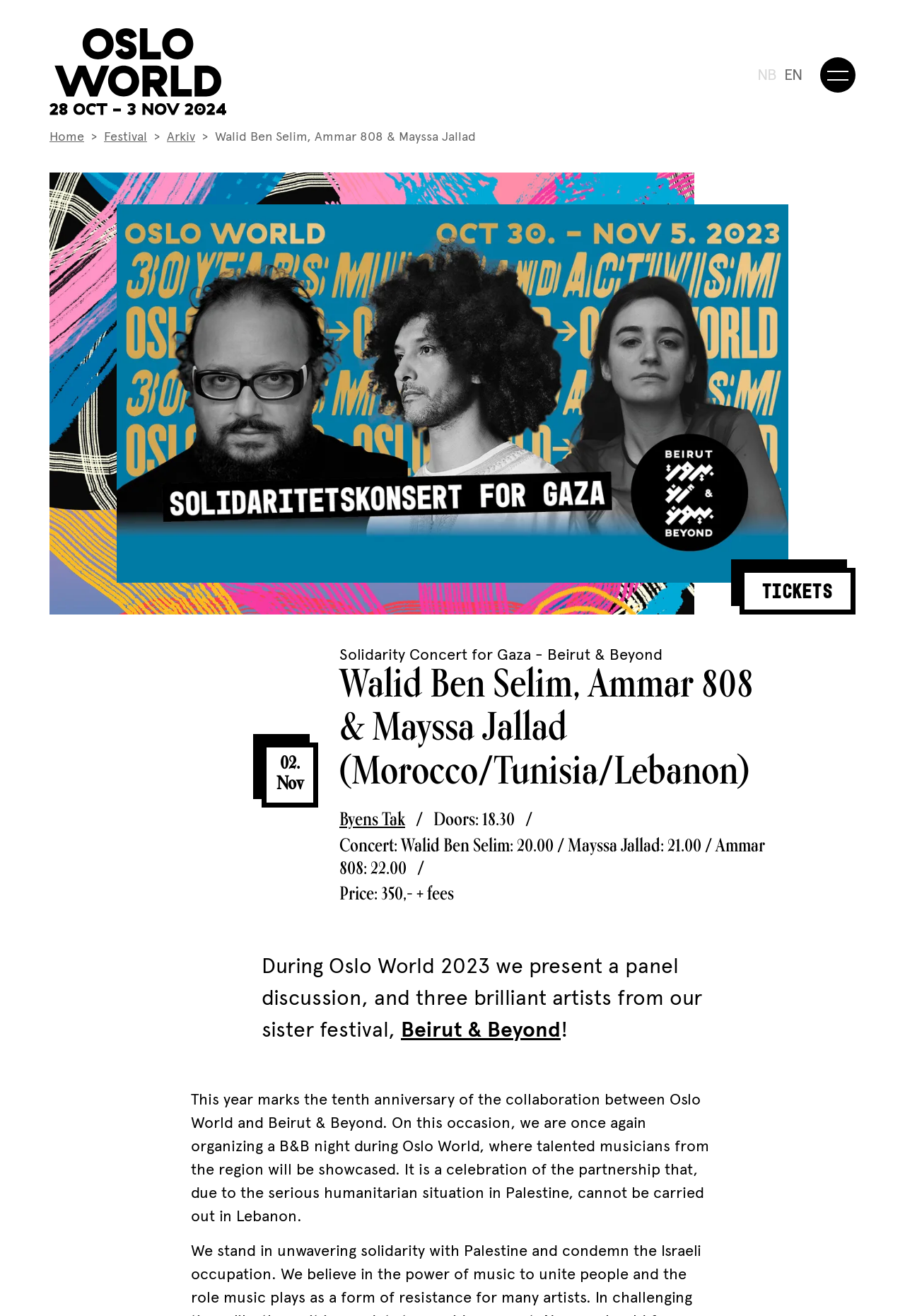Give a one-word or one-phrase response to the question: 
What is the language of the webpage?

English